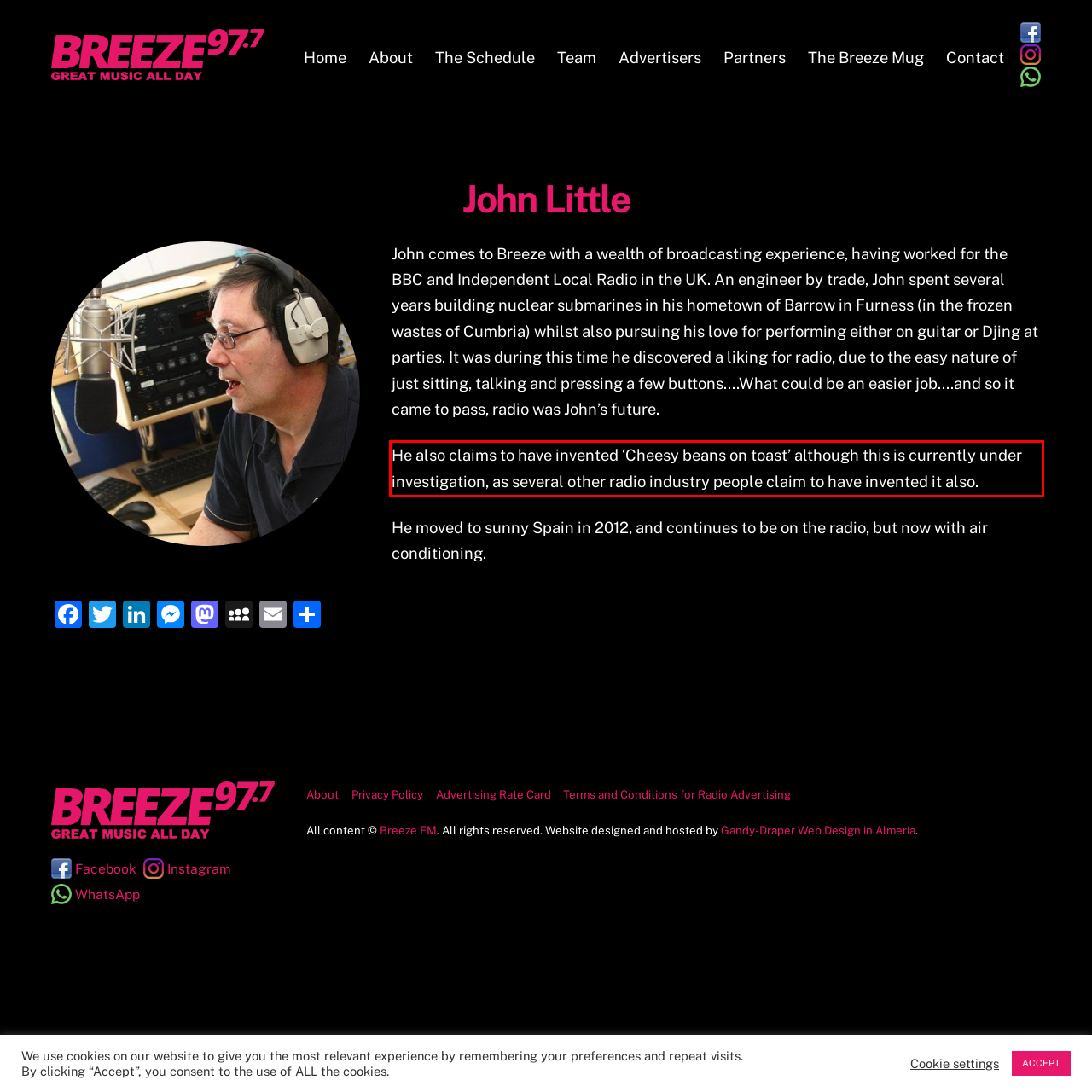Analyze the webpage screenshot and use OCR to recognize the text content in the red bounding box.

He also claims to have invented ‘Cheesy beans on toast’ although this is currently under investigation, as several other radio industry people claim to have invented it also.